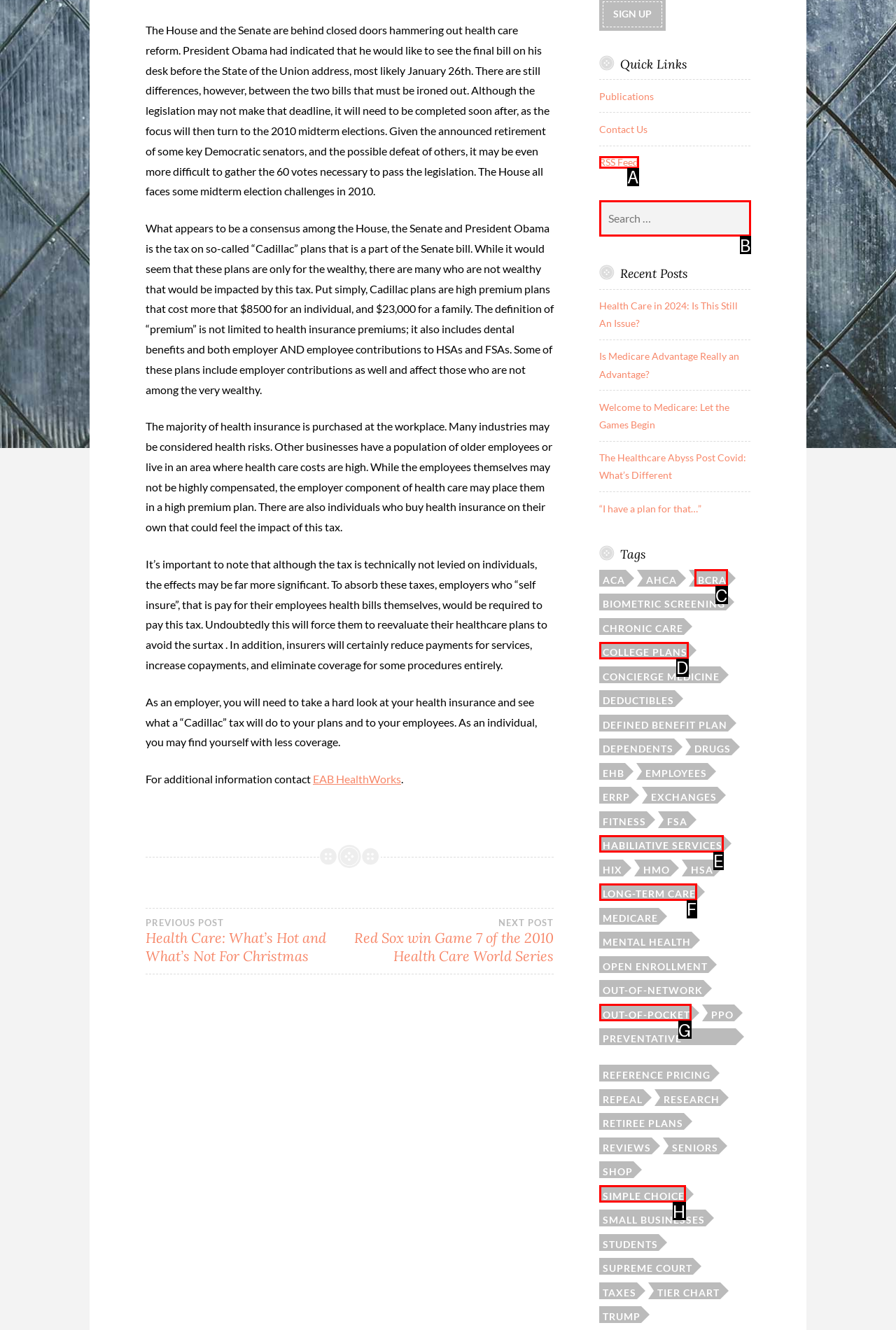Identify the HTML element that corresponds to the description: RSS Feed
Provide the letter of the matching option from the given choices directly.

A